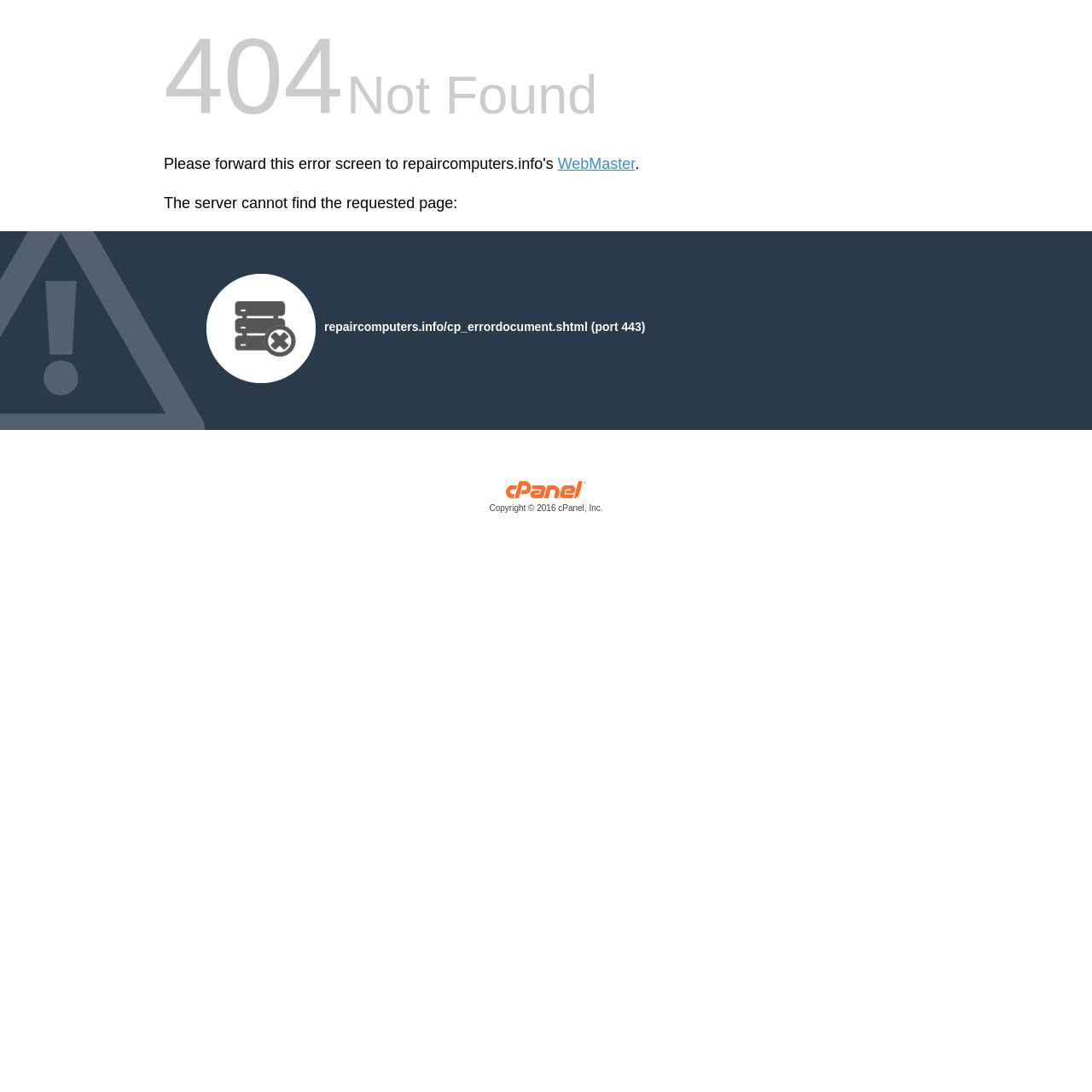Using the provided element description: "July 10, 2023", determine the bounding box coordinates of the corresponding UI element in the screenshot.

None